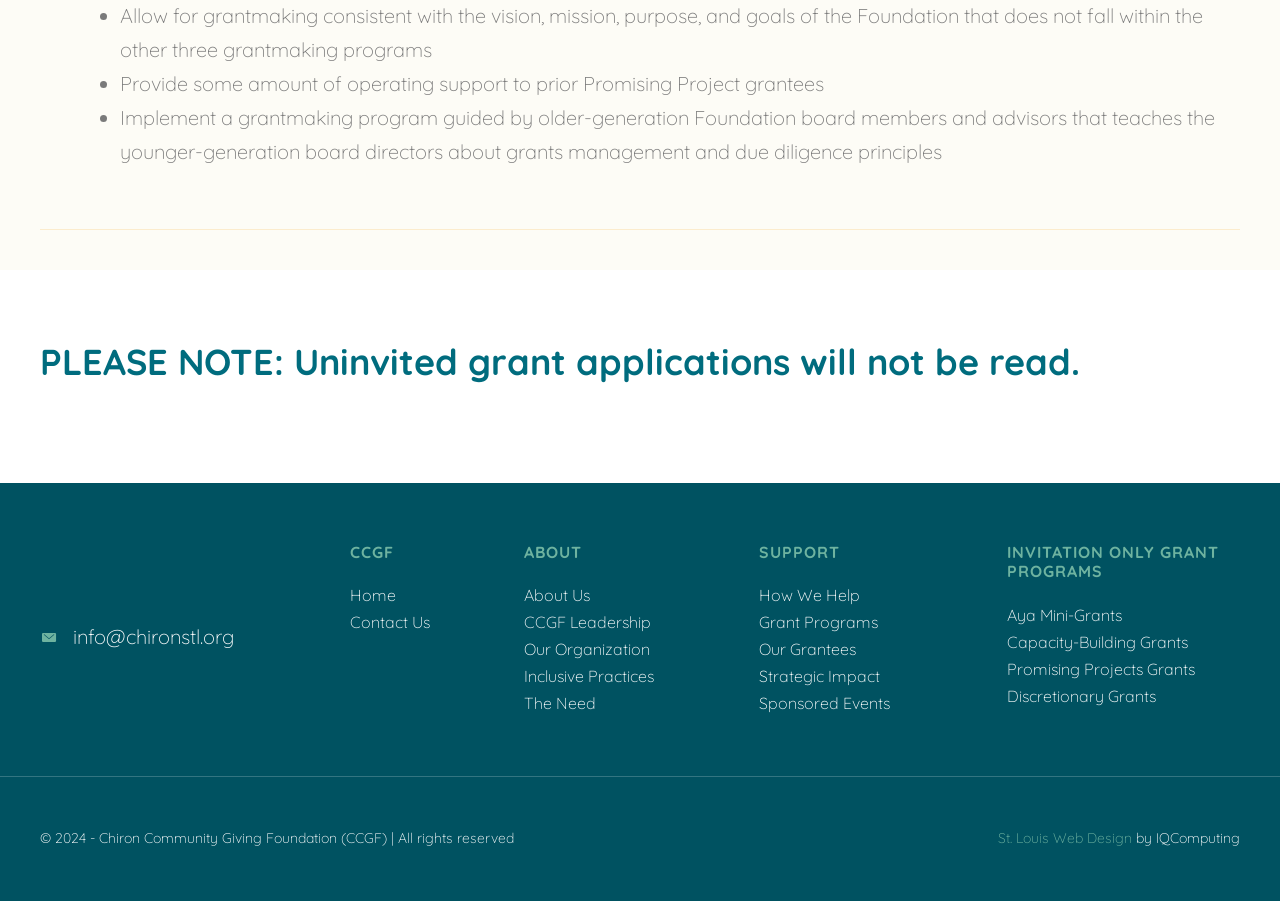Examine the screenshot and answer the question in as much detail as possible: What is the purpose of the grantmaking program?

The purpose of the grantmaking program can be inferred from the StaticText element with the text 'Provide some amount of operating support to prior Promising Project grantees' located in the middle of the webpage.